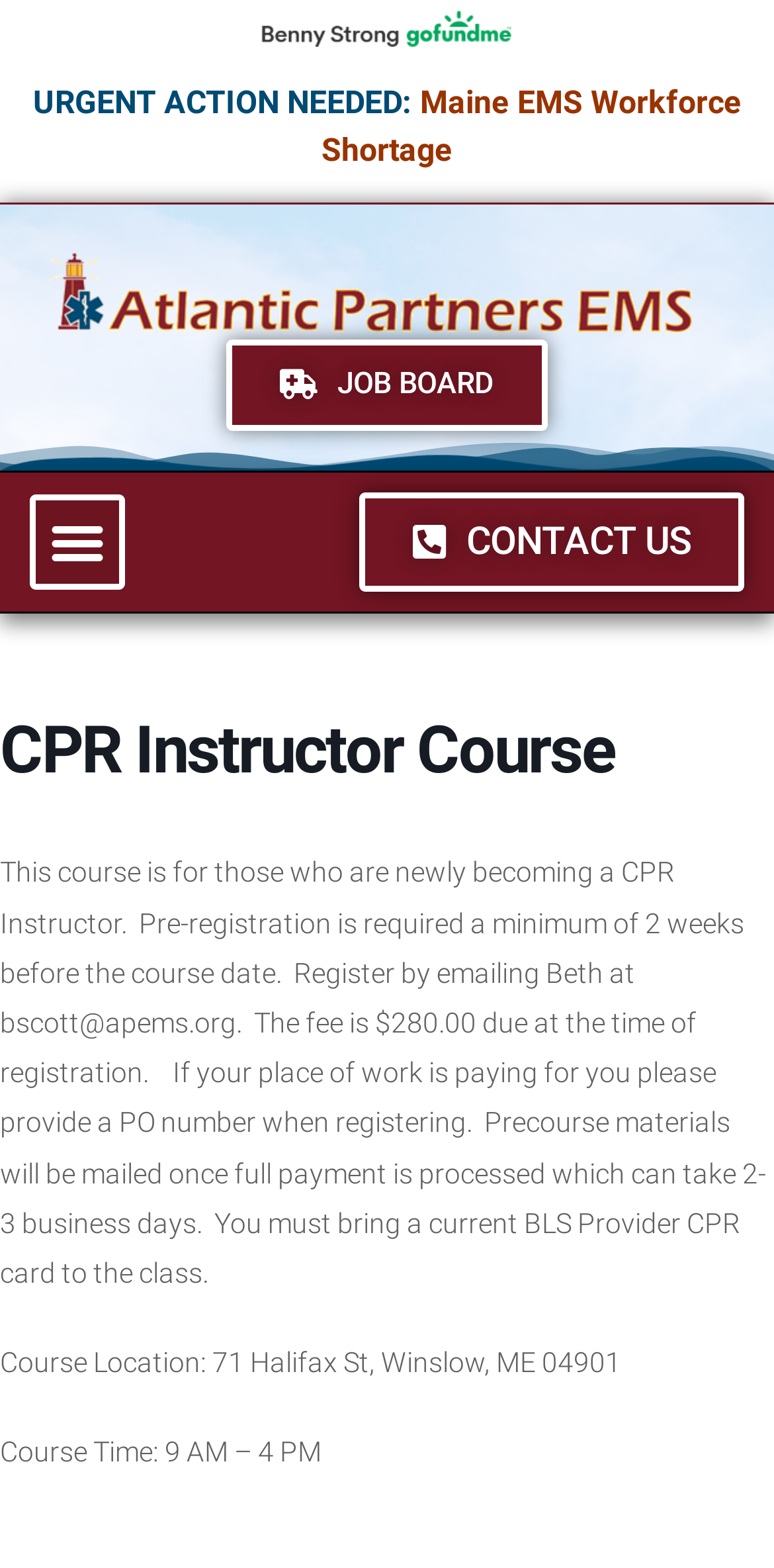Bounding box coordinates are specified in the format (top-left x, top-left y, bottom-right x, bottom-right y). All values are floating point numbers bounded between 0 and 1. Please provide the bounding box coordinate of the region this sentence describes: Menu

[0.038, 0.315, 0.162, 0.376]